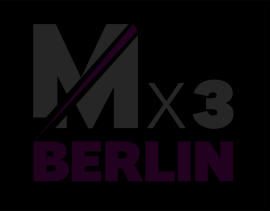What city is indicated by the vibrant purple text?
Deliver a detailed and extensive answer to the question.

The word 'BERLIN' stands out in a vibrant purple, which indicates the location and significance of the gathering, highlighting Berlin's media landscape.